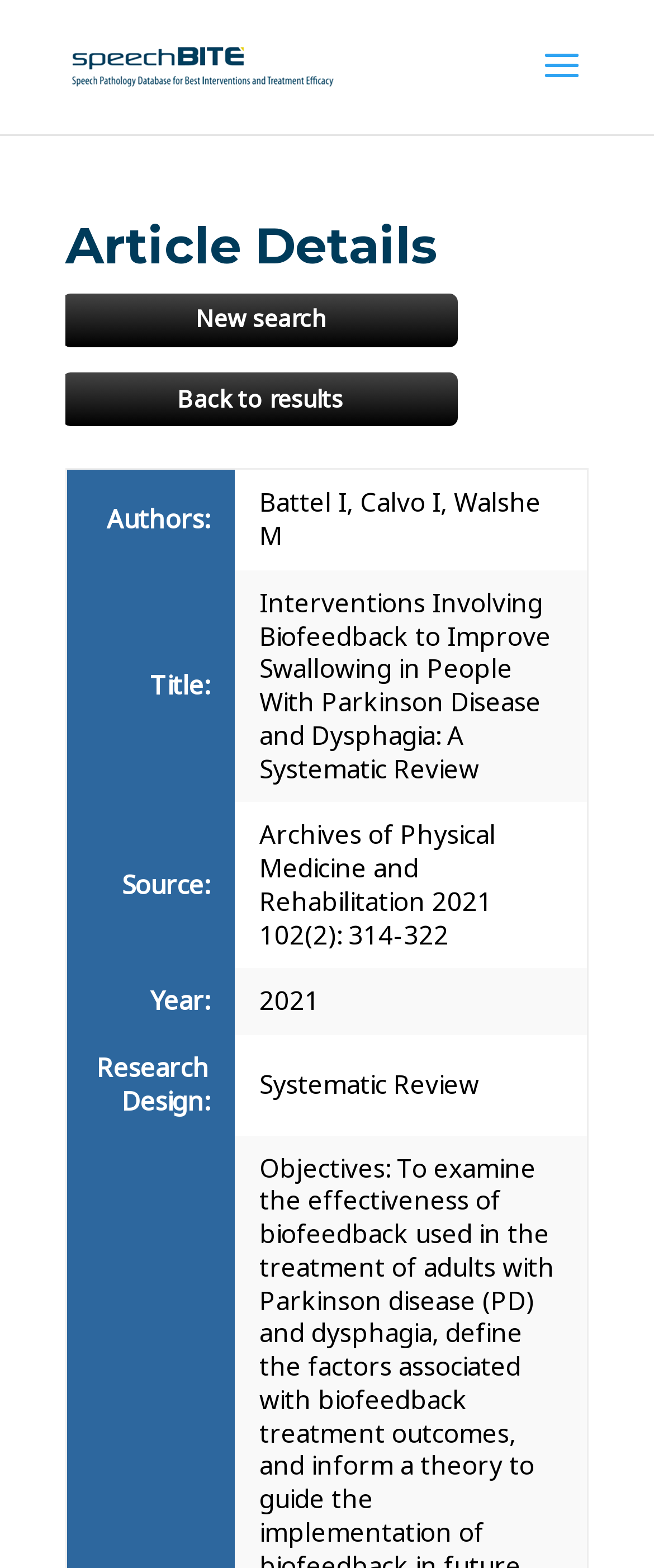Using the details in the image, give a detailed response to the question below:
What is the research design of the article?

I found the research design by looking at the 'Research Design:' rowheader, which is followed by a grid cell containing the research design 'Systematic Review'.